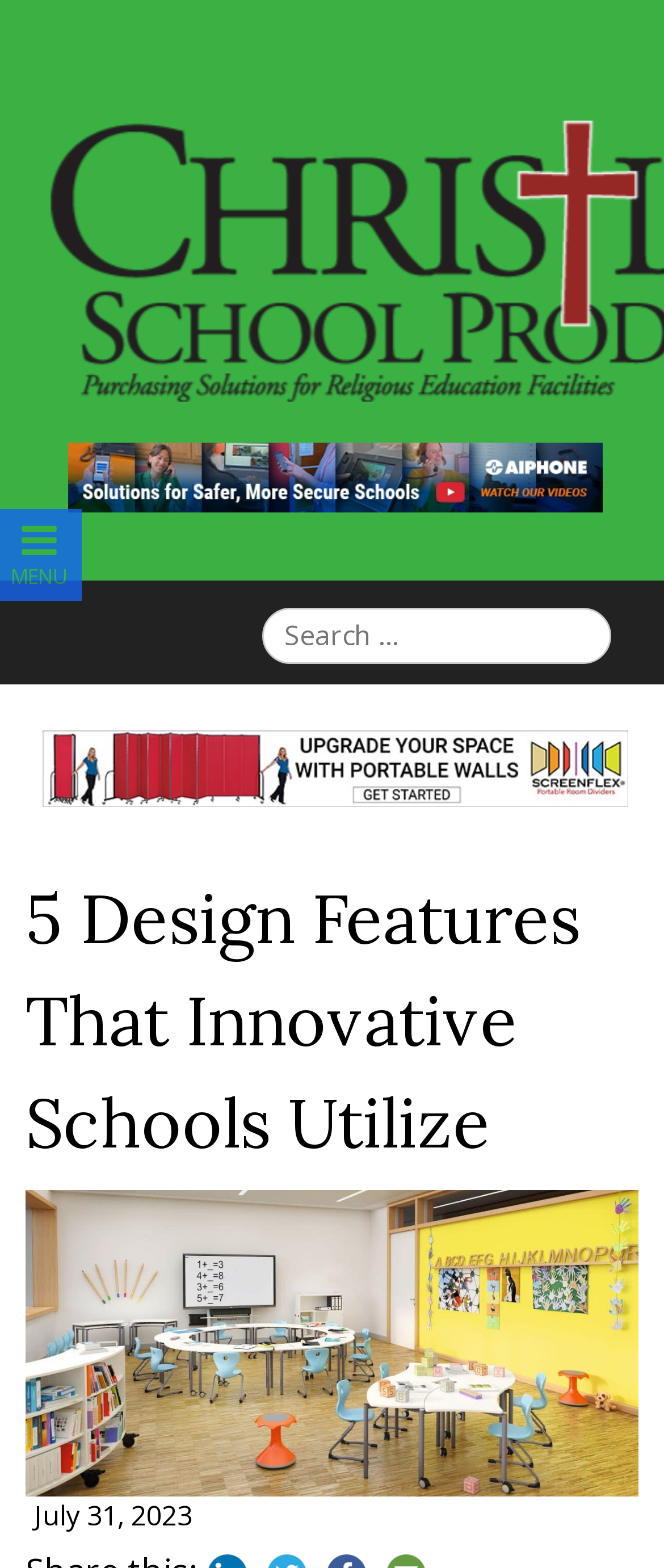Please provide a brief answer to the question using only one word or phrase: 
What is the name of the company advertised in the banner?

Aiphone